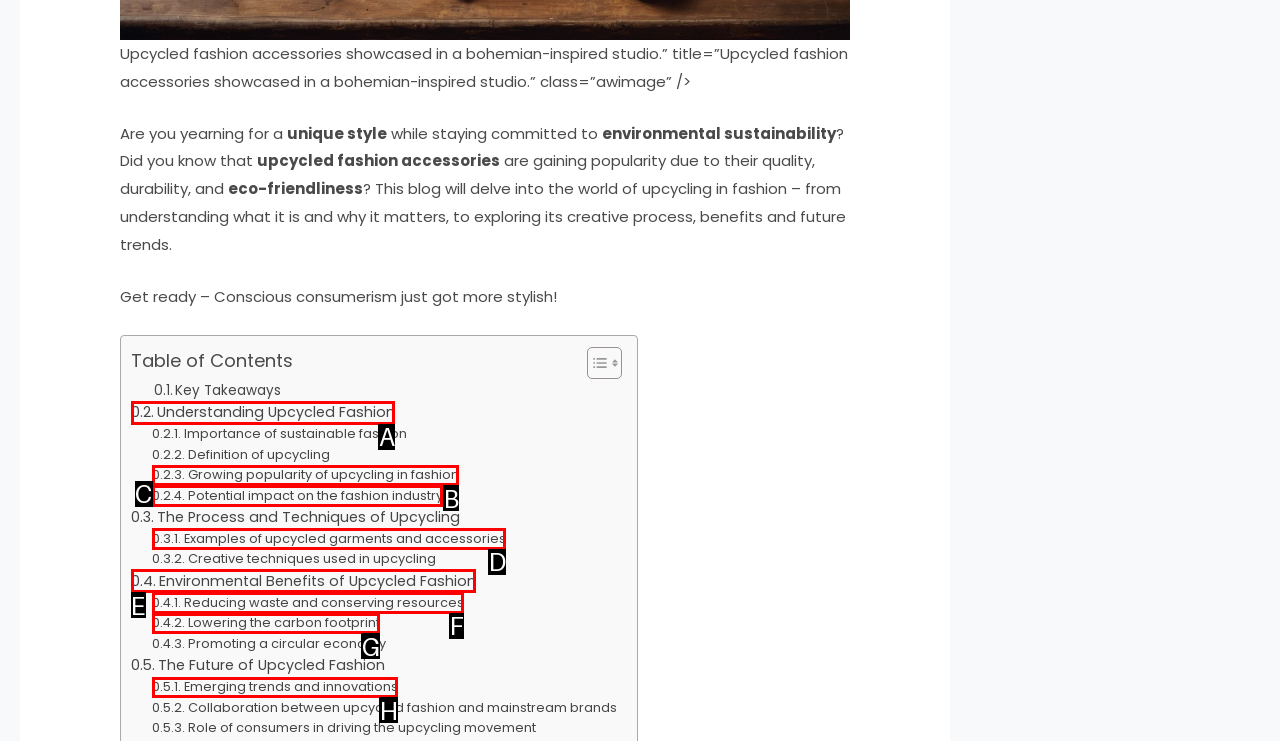Match the element description: Environmental Benefits of Upcycled Fashion to the correct HTML element. Answer with the letter of the selected option.

E